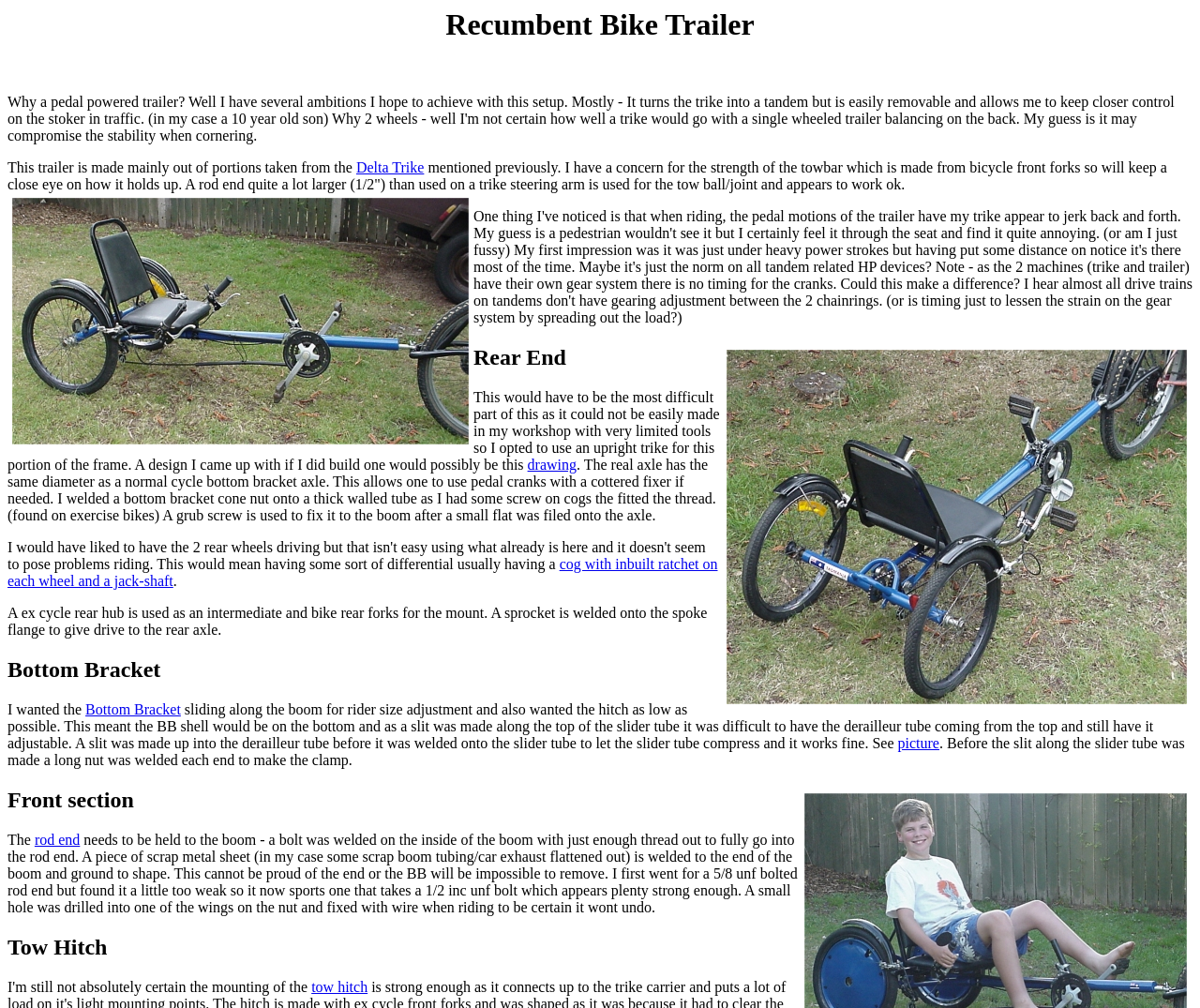Use a single word or phrase to answer the question: What is the diameter of the real axle?

same as a normal cycle bottom bracket axle